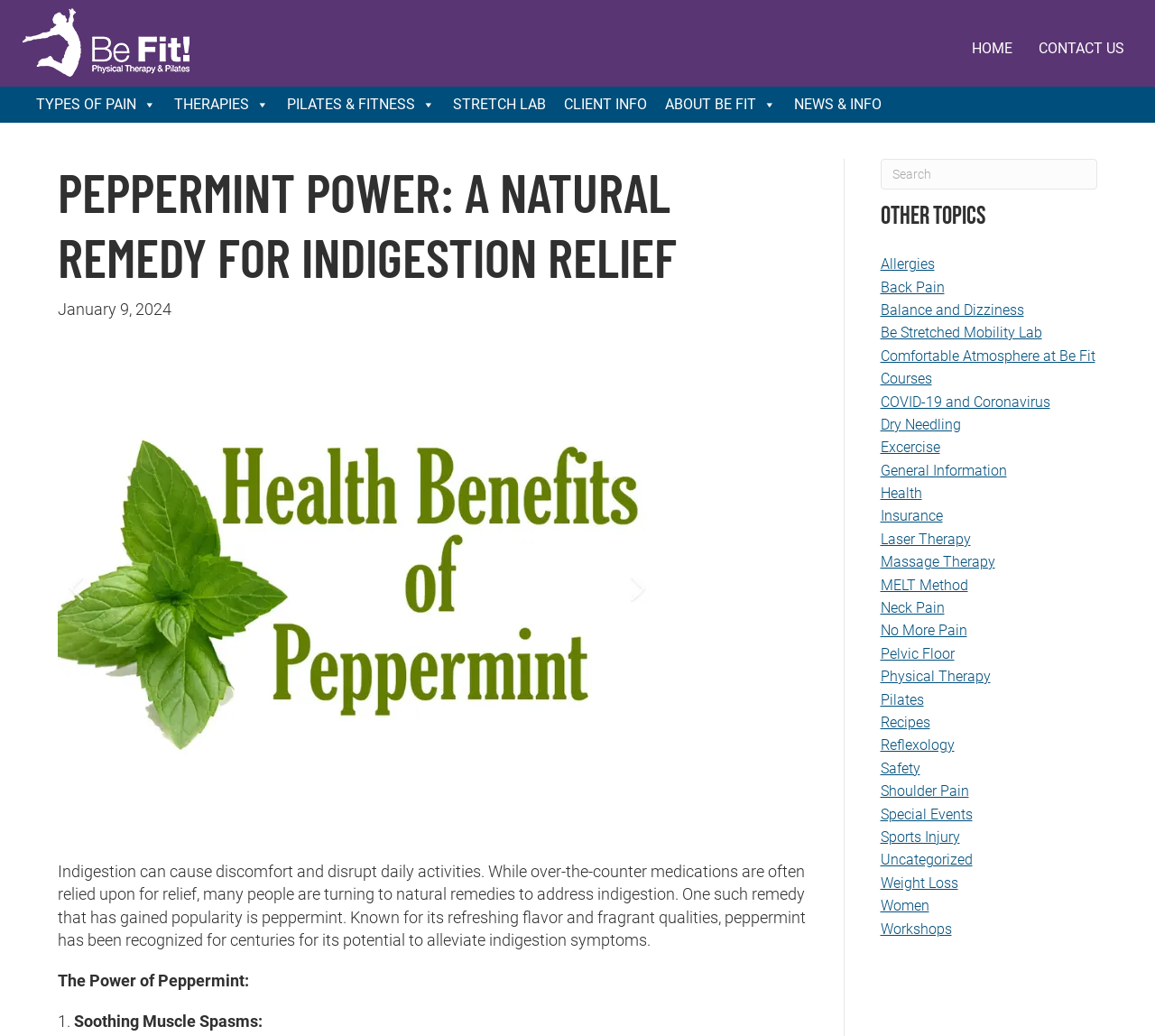Using the element description: "alt="Be Fit Logo" title="befitpt-logo-white"", determine the bounding box coordinates for the specified UI element. The coordinates should be four float numbers between 0 and 1, [left, top, right, bottom].

[0.016, 0.031, 0.169, 0.049]